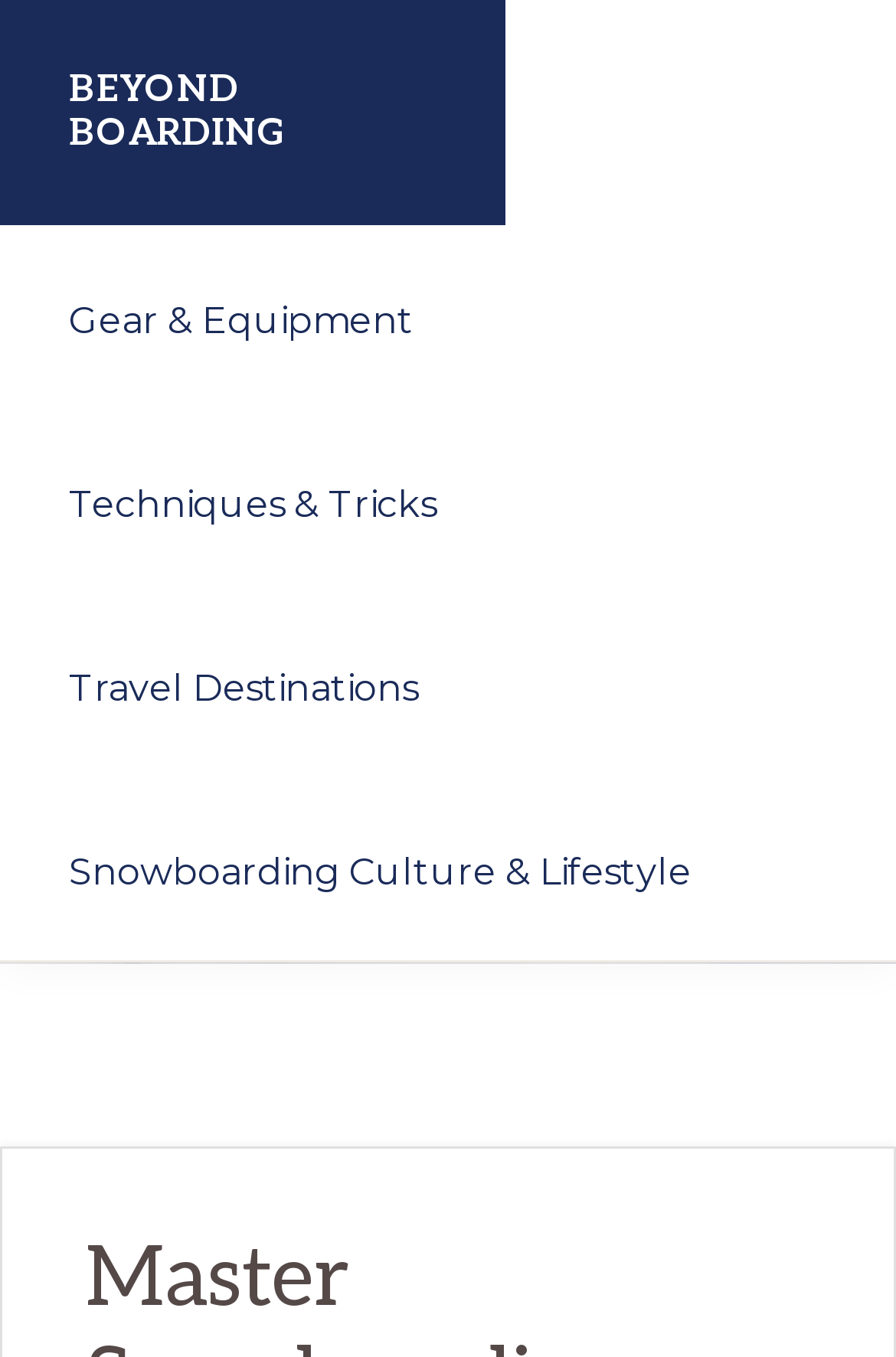How many main navigation links are there?
Using the image as a reference, deliver a detailed and thorough answer to the question.

I counted the number of links under the 'Main' navigation element, which are 'Gear & Equipment', 'Techniques & Tricks', 'Travel Destinations', and 'Snowboarding Culture & Lifestyle'. There are 4 links in total.